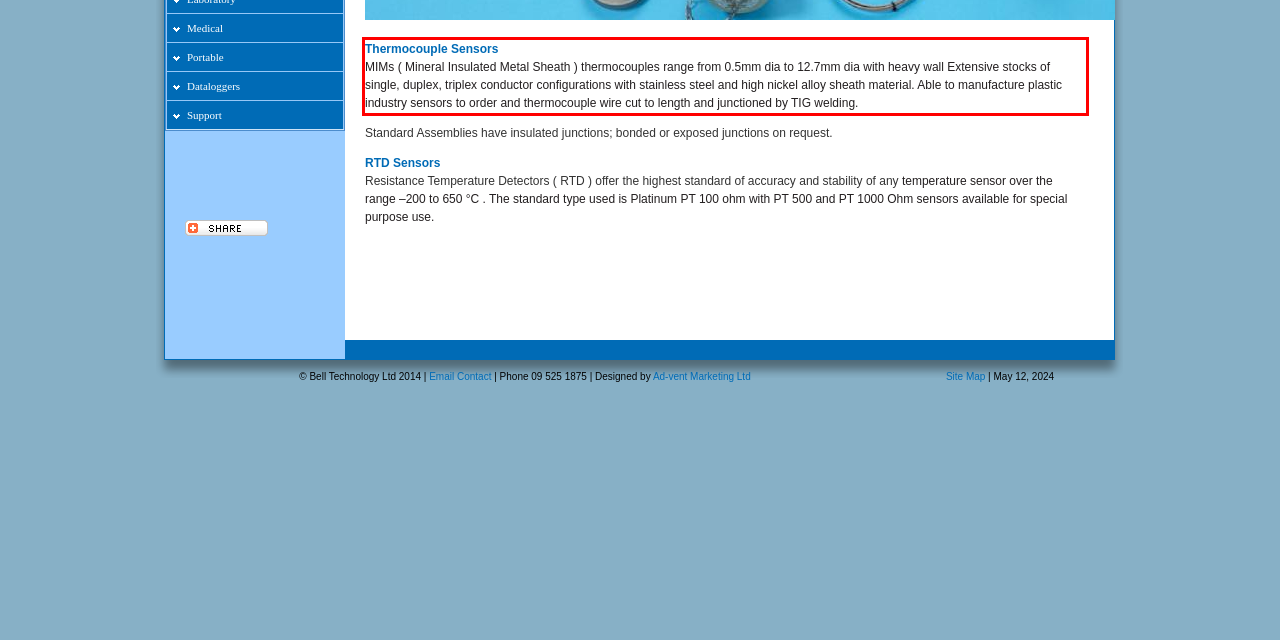View the screenshot of the webpage and identify the UI element surrounded by a red bounding box. Extract the text contained within this red bounding box.

Thermocouple Sensors MIMs ( Mineral Insulated Metal Sheath ) thermocouples range from 0.5mm dia to 12.7mm dia with heavy wall Extensive stocks of single, duplex, triplex conductor configurations with stainless steel and high nickel alloy sheath material. Able to manufacture plastic industry sensors to order and thermocouple wire cut to length and junctioned by TIG welding.